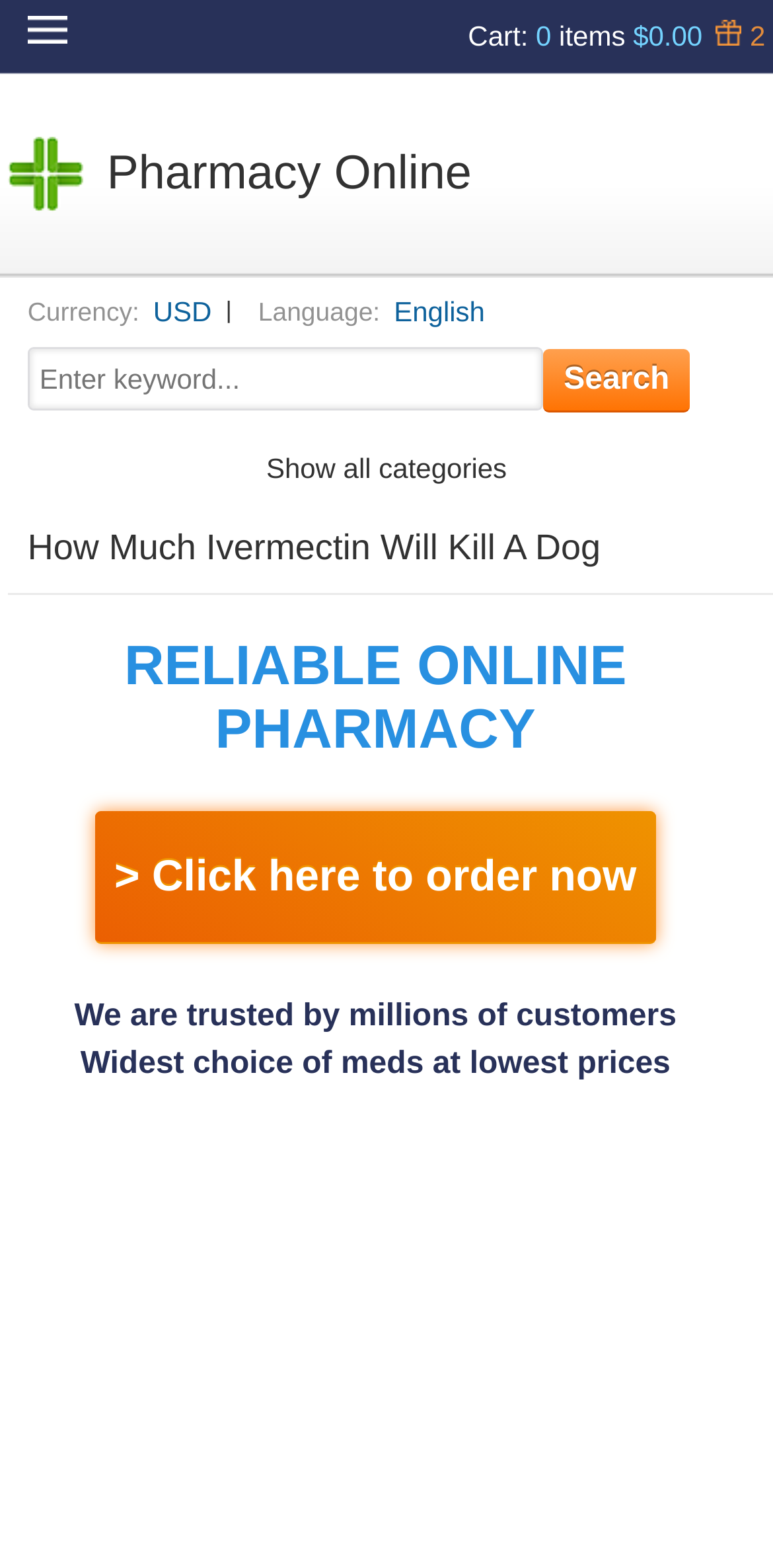Extract the bounding box coordinates for the UI element described as: "value="Search"".

[0.704, 0.223, 0.892, 0.263]